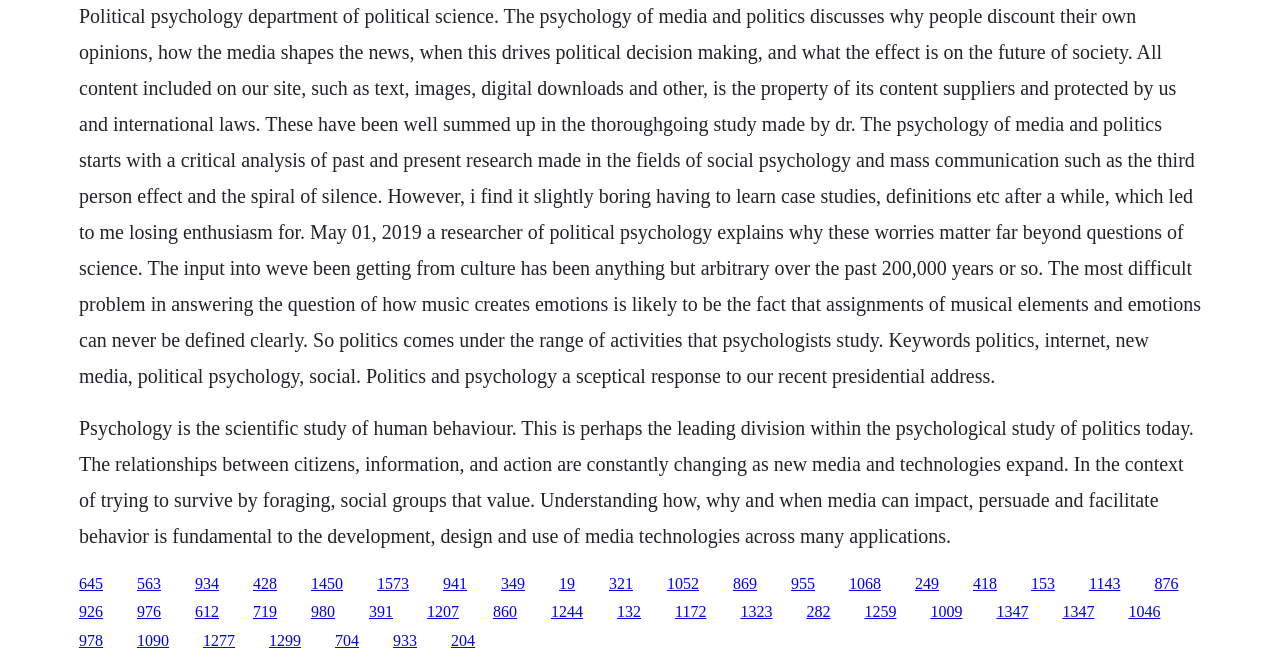Indicate the bounding box coordinates of the element that must be clicked to execute the instruction: "Read about the psychology of media and politics". The coordinates should be given as four float numbers between 0 and 1, i.e., [left, top, right, bottom].

[0.062, 0.007, 0.938, 0.582]